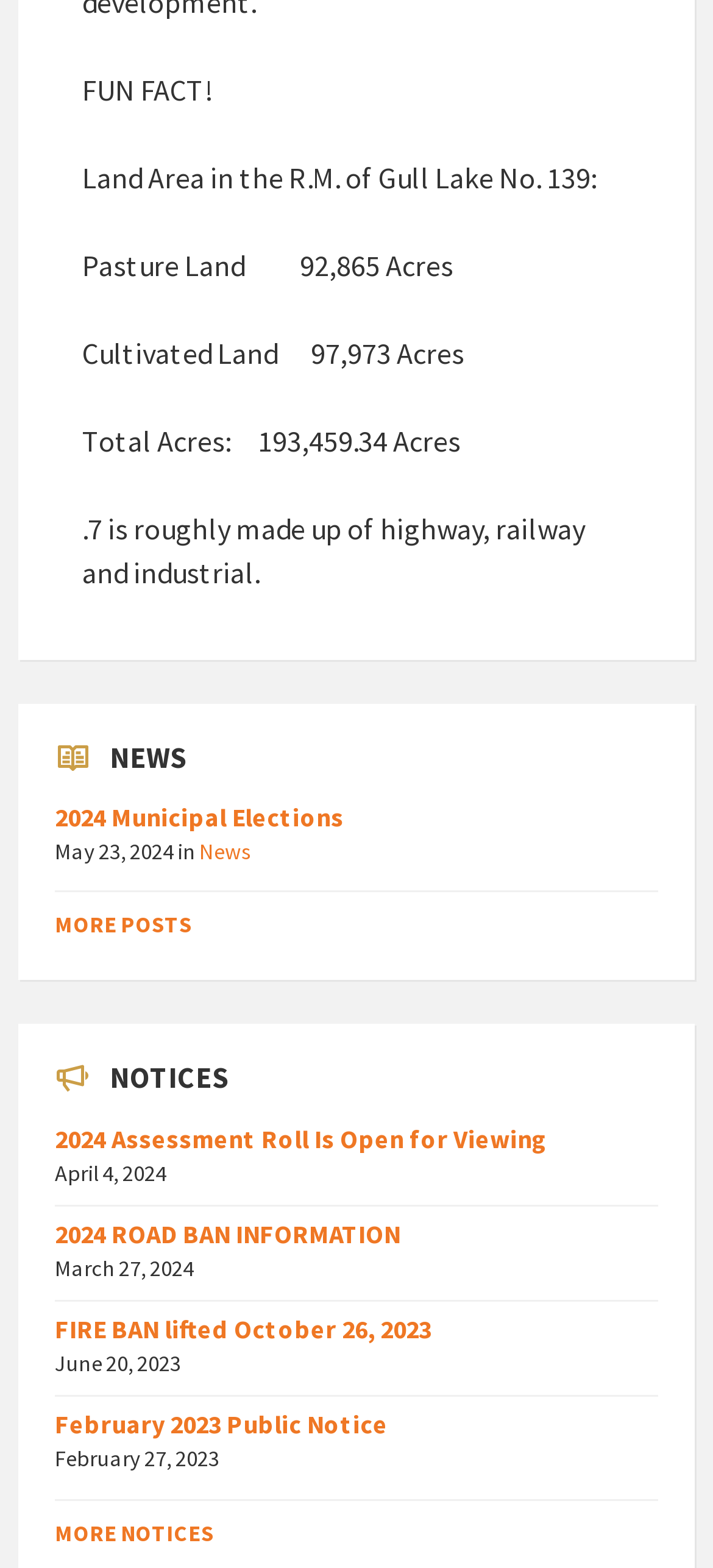What is the land area of the R.M. of Gull Lake No. 139?
Please provide a single word or phrase as your answer based on the image.

193,459.34 Acres